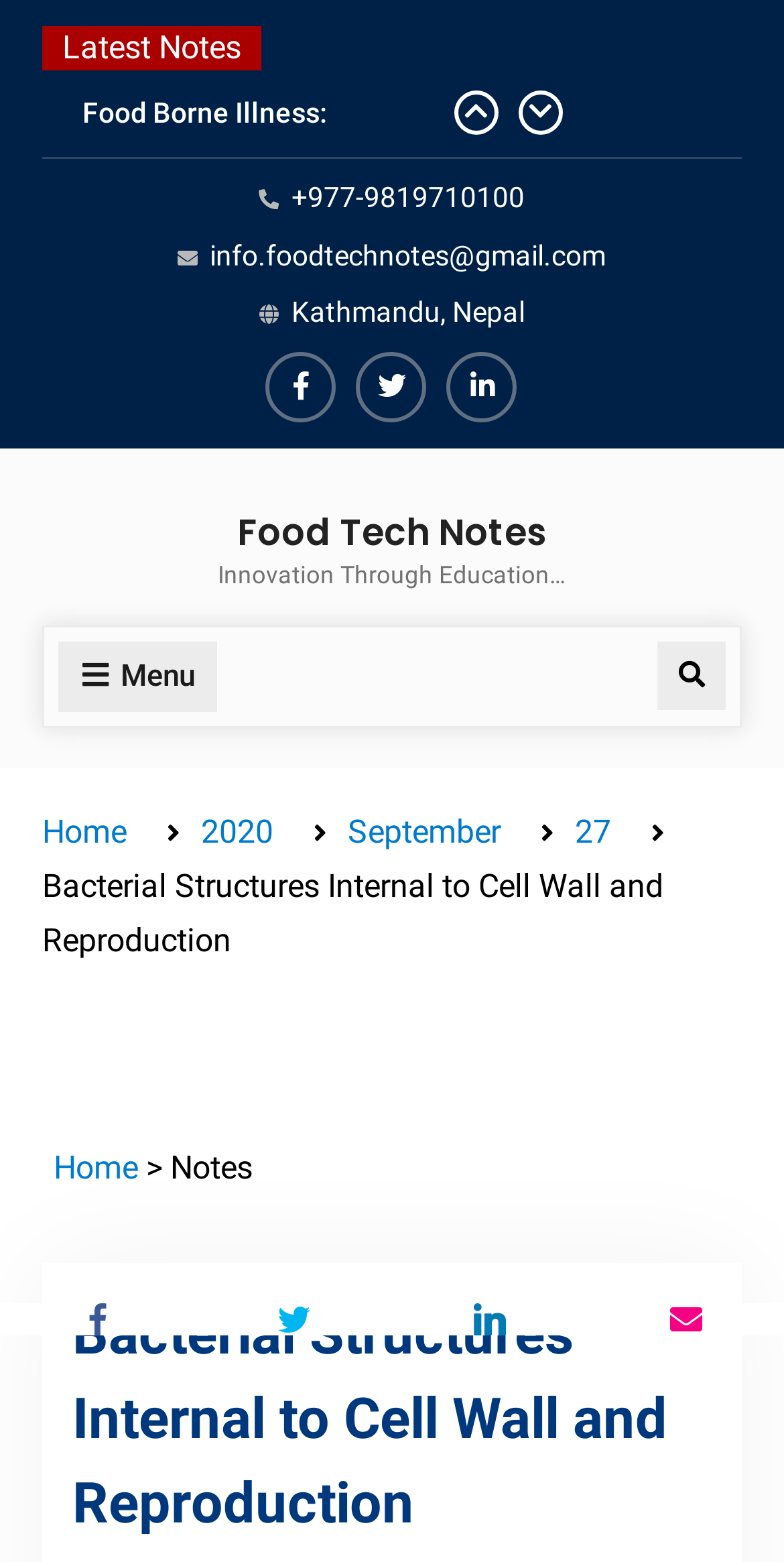Please locate the bounding box coordinates of the element that needs to be clicked to achieve the following instruction: "View notes". The coordinates should be four float numbers between 0 and 1, i.e., [left, top, right, bottom].

[0.186, 0.736, 0.322, 0.76]